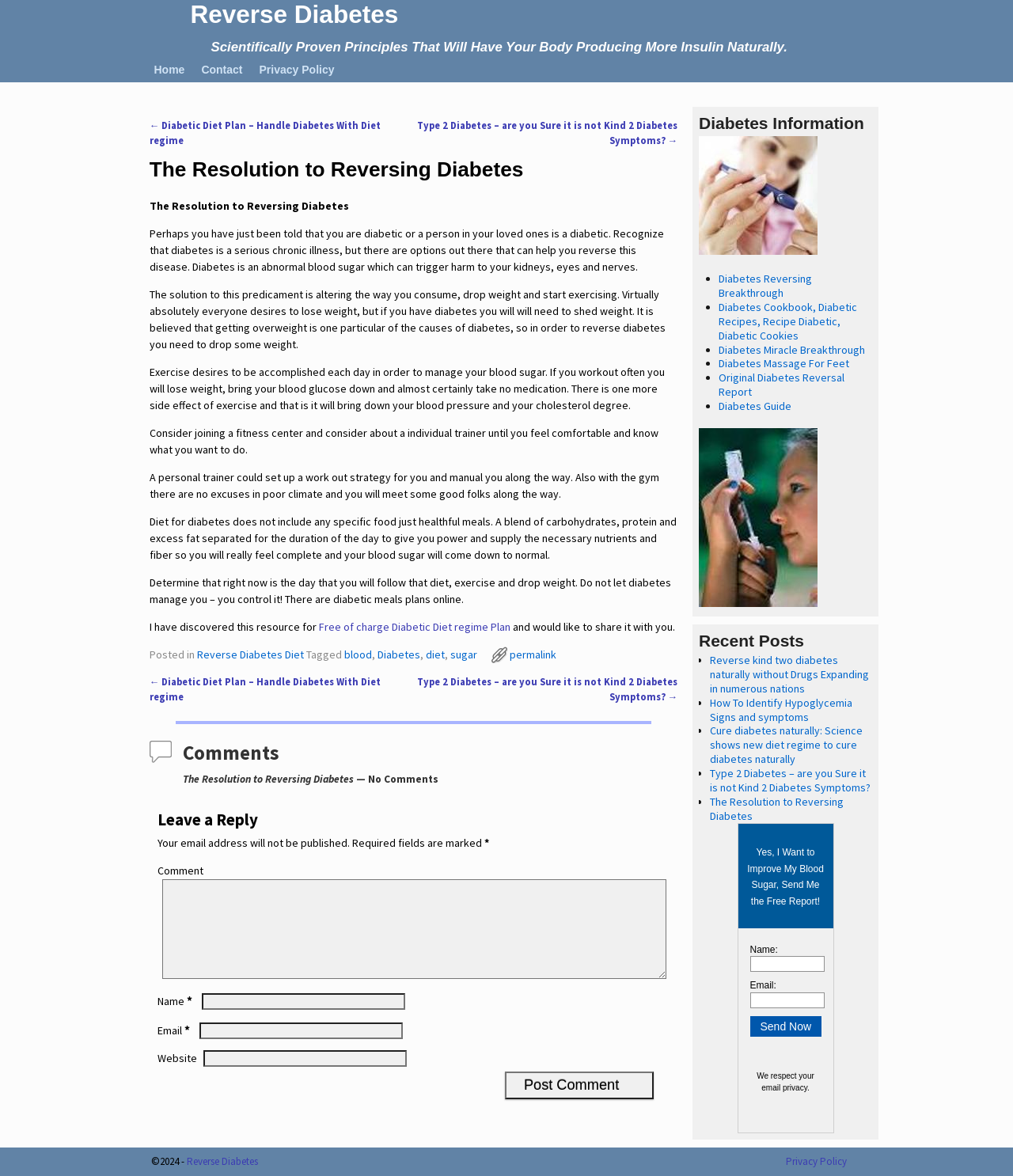Please specify the bounding box coordinates of the clickable region to carry out the following instruction: "Click the 'Diabetes Reversing Breakthrough' link". The coordinates should be four float numbers between 0 and 1, in the format [left, top, right, bottom].

[0.709, 0.231, 0.801, 0.255]